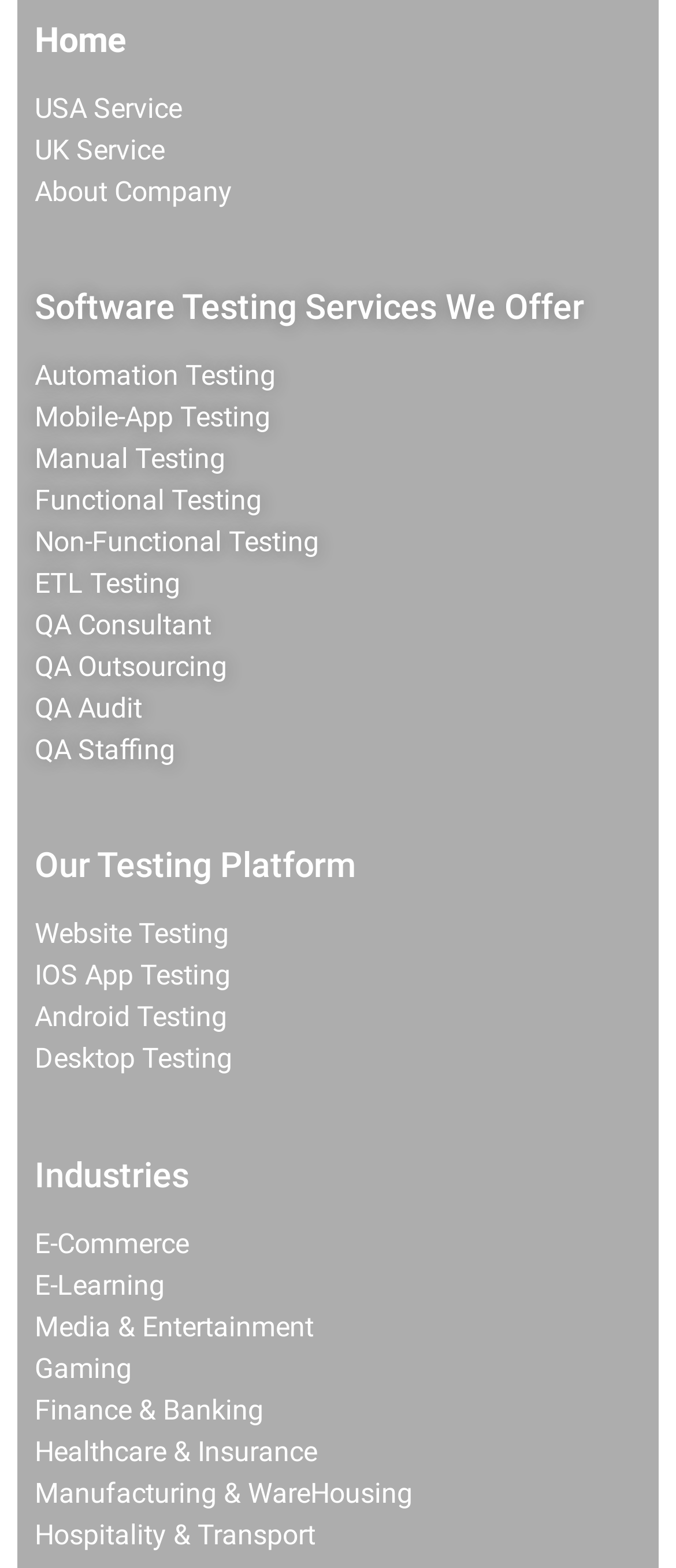Identify the bounding box coordinates for the region of the element that should be clicked to carry out the instruction: "View Automation Testing". The bounding box coordinates should be four float numbers between 0 and 1, i.e., [left, top, right, bottom].

[0.051, 0.229, 0.408, 0.25]